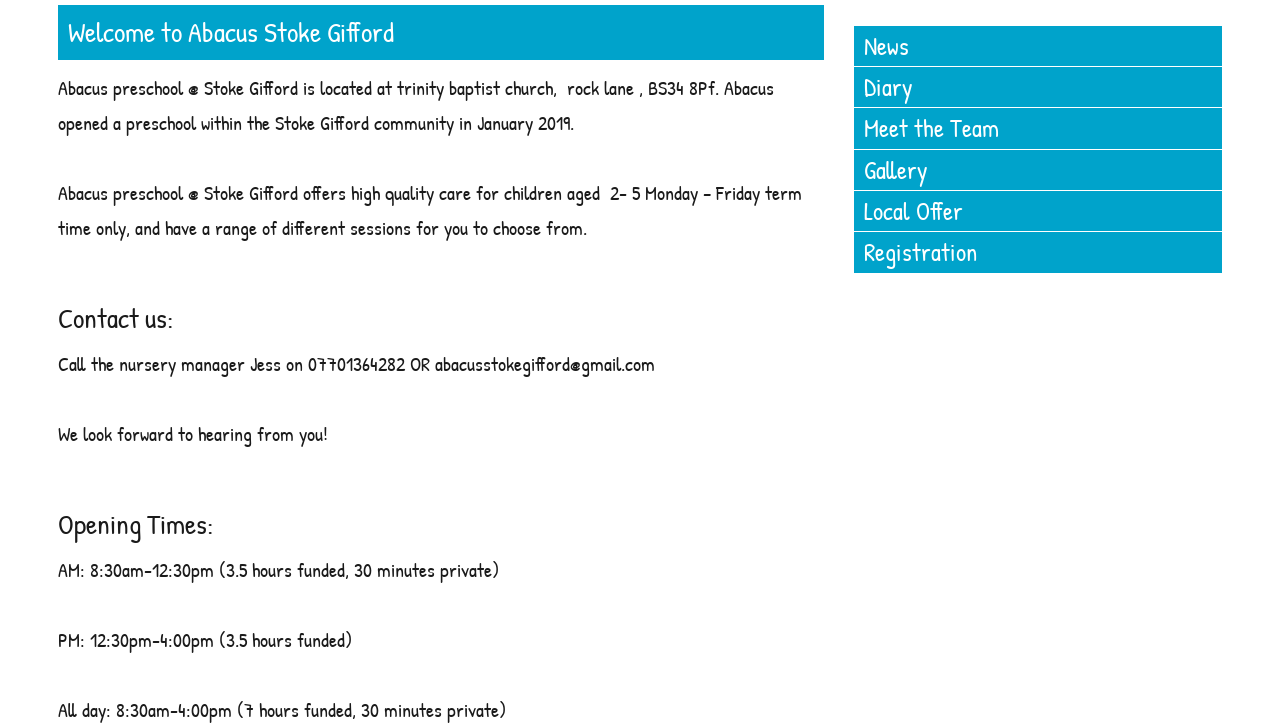Determine the bounding box for the UI element that matches this description: "Meet the Team".

[0.675, 0.153, 0.78, 0.2]